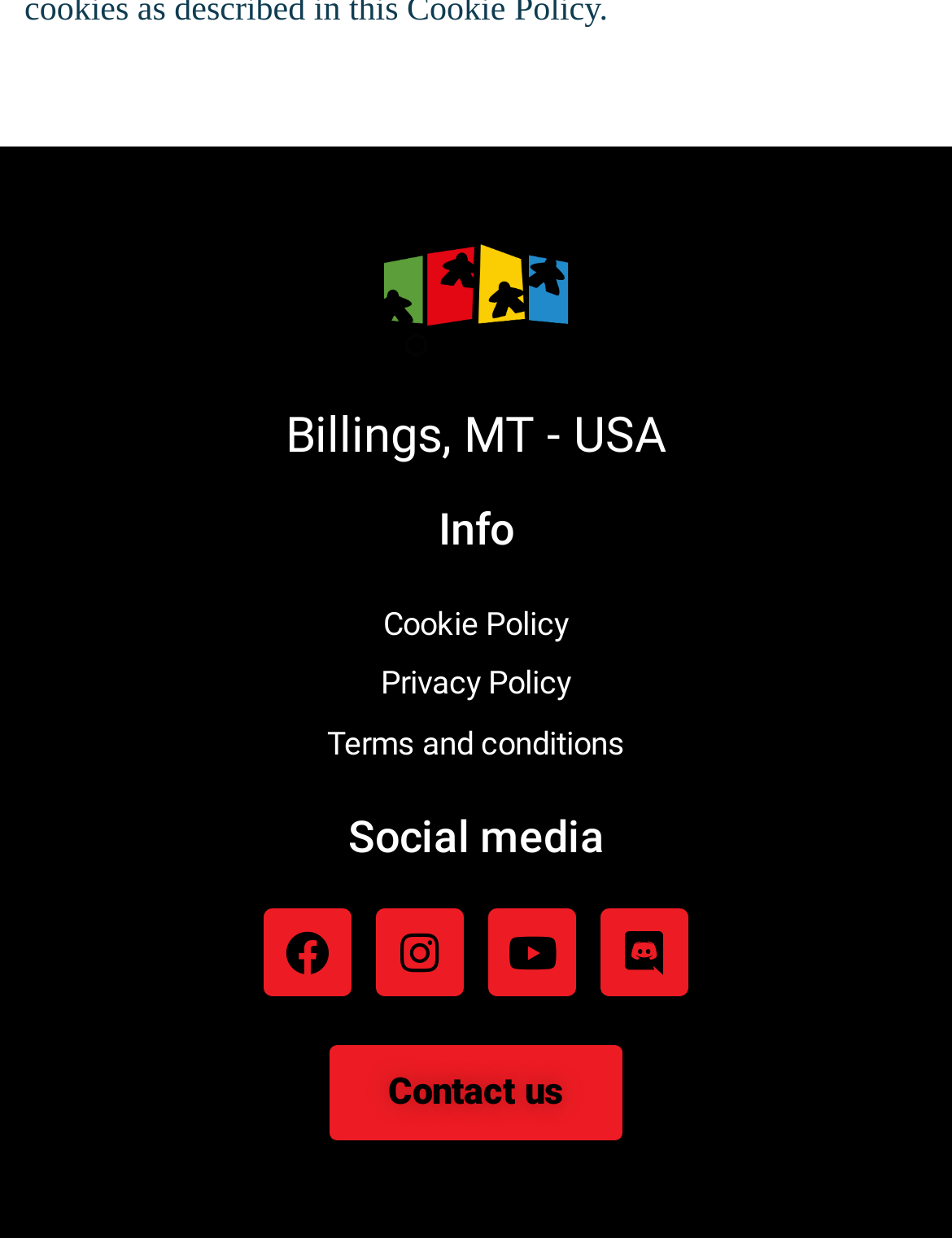Provide a short answer to the following question with just one word or phrase: What is the purpose of the 'Contact us' button?

To contact the website owner